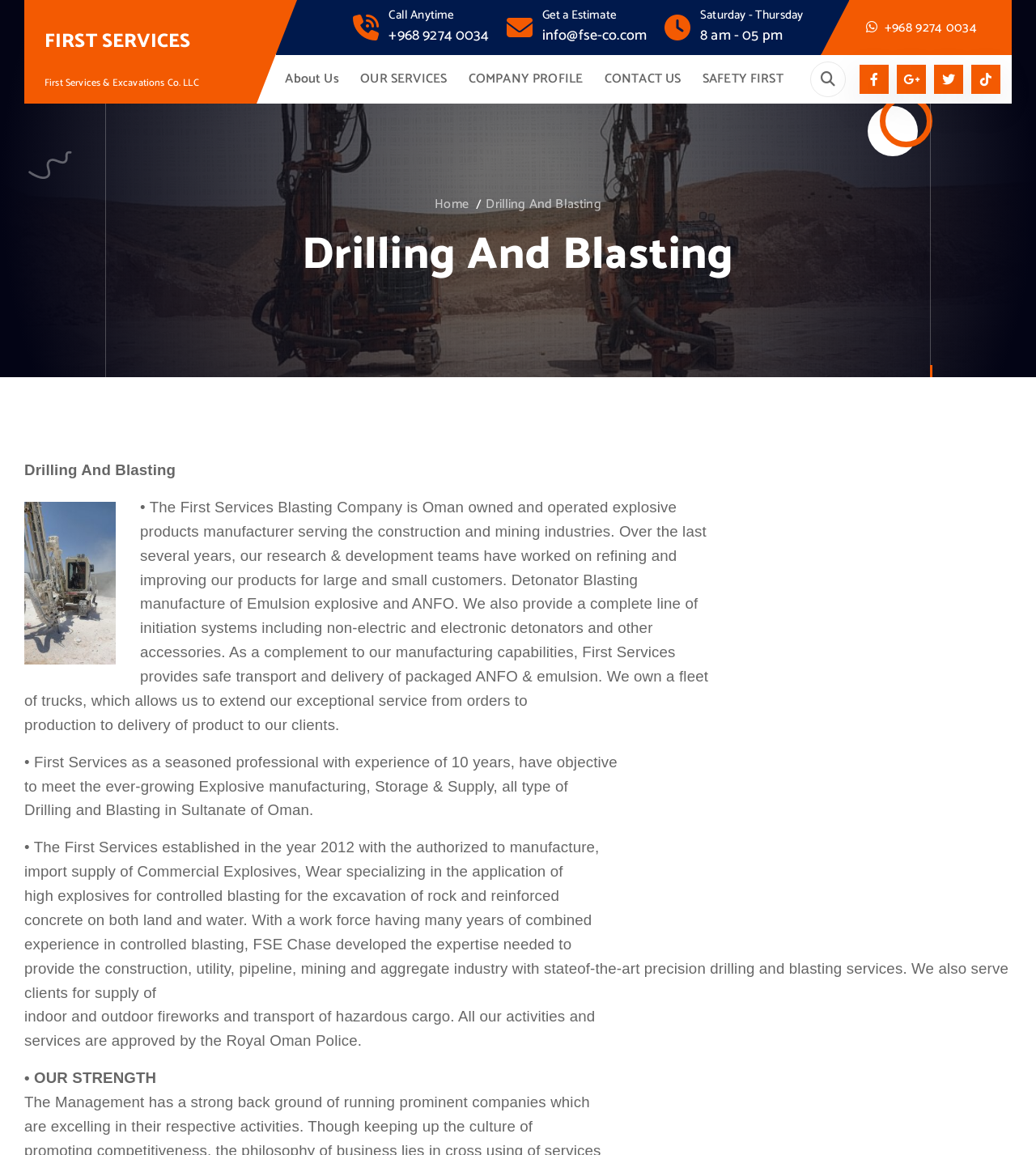Specify the bounding box coordinates of the element's area that should be clicked to execute the given instruction: "Get an estimate". The coordinates should be four float numbers between 0 and 1, i.e., [left, top, right, bottom].

[0.523, 0.02, 0.624, 0.041]